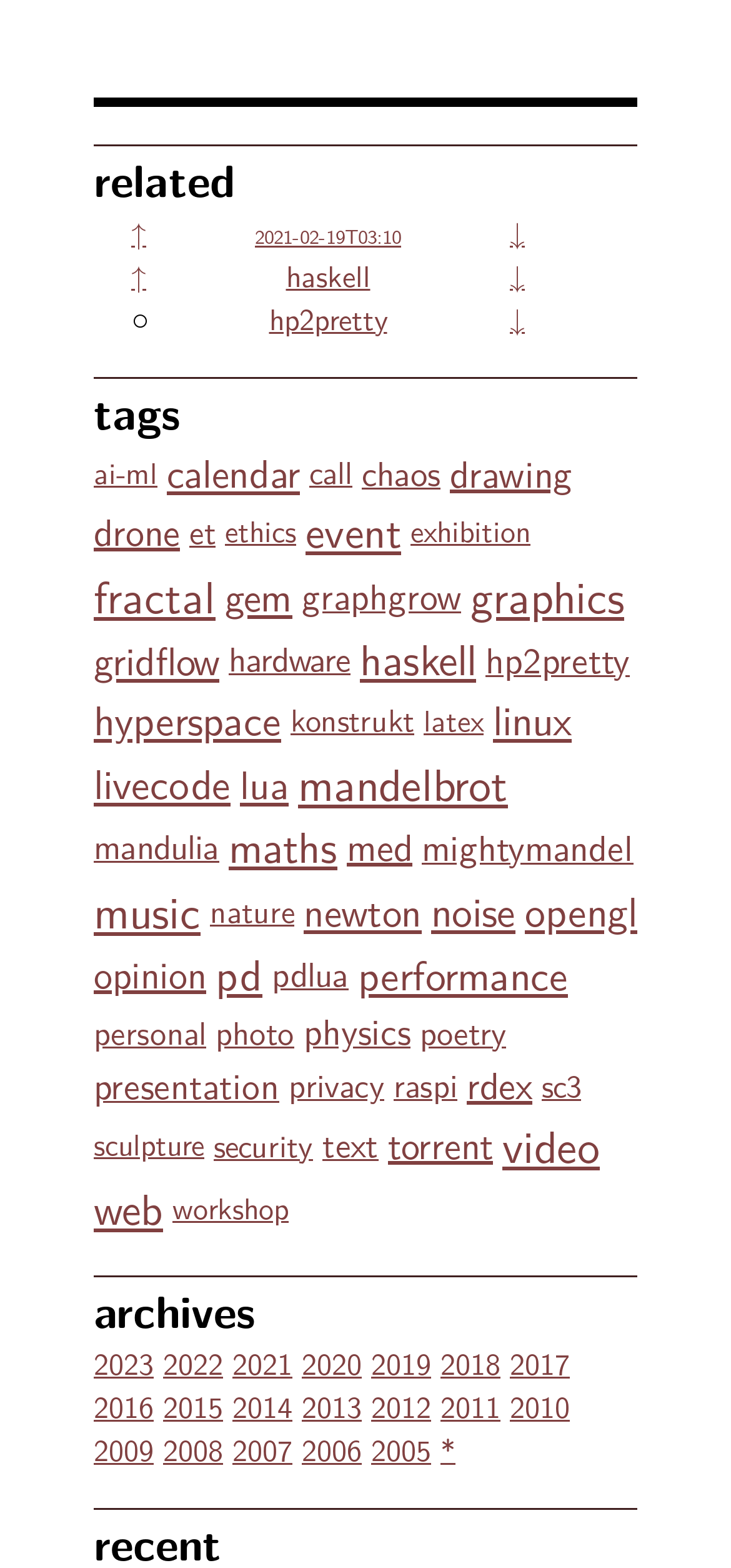Please determine the bounding box coordinates of the element's region to click in order to carry out the following instruction: "click on the 'haskell' link". The coordinates should be four float numbers between 0 and 1, i.e., [left, top, right, bottom].

[0.391, 0.161, 0.506, 0.189]